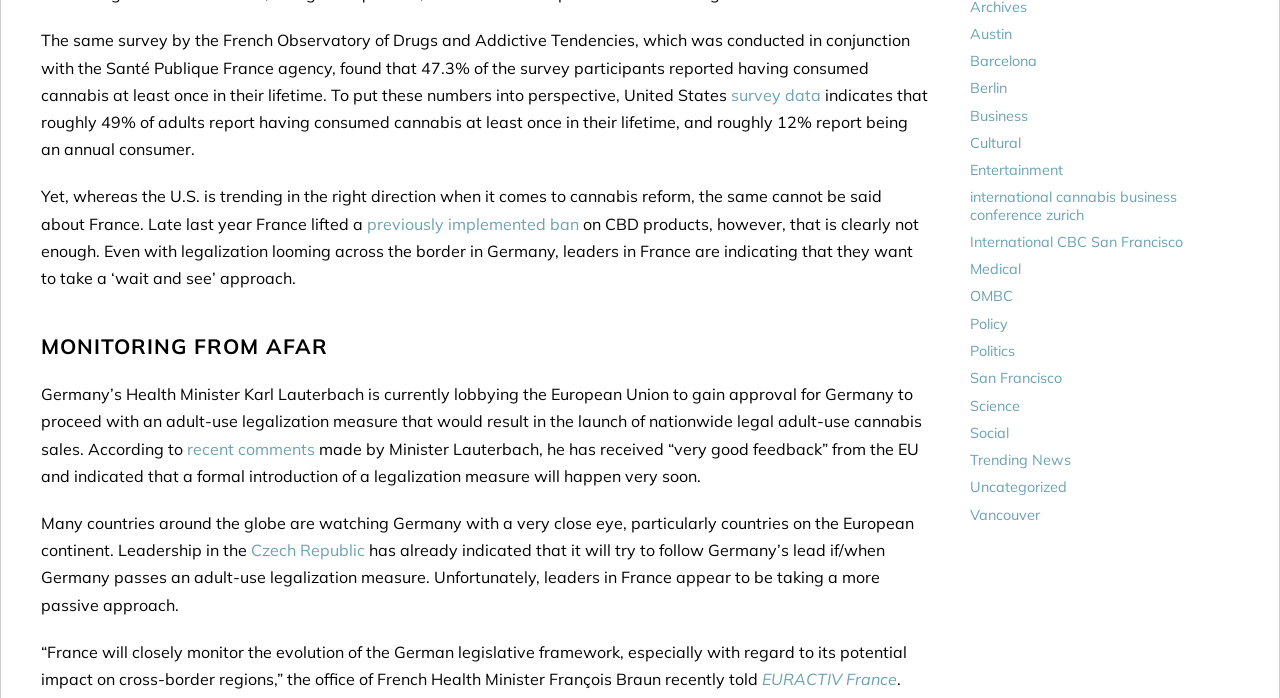For the following element description, predict the bounding box coordinates in the format (top-left x, top-left y, bottom-right x, bottom-right y). All values should be floating point numbers between 0 and 1. Description: previously implemented ban

[0.287, 0.306, 0.452, 0.335]